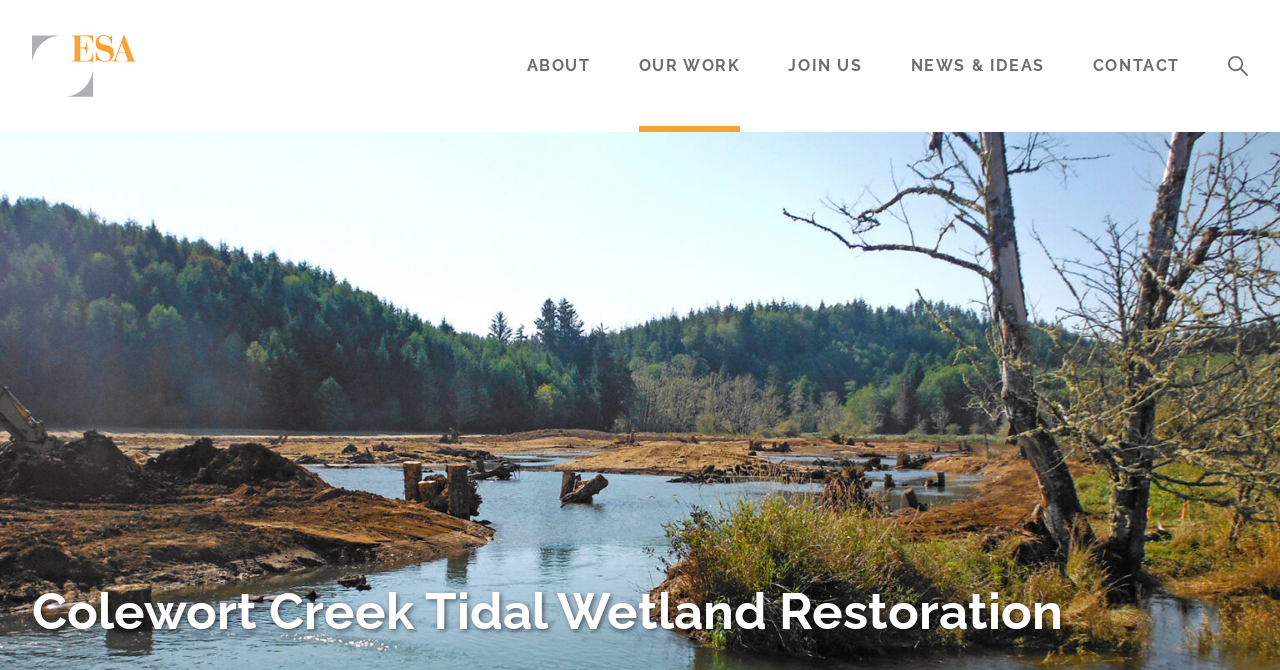What is the last service listed under 'Services'?
Using the information from the image, provide a comprehensive answer to the question.

The last service listed under 'Services' is 'Water Resources', which is obtained from the link 'Water Resources' at the bottom of the 'Services' section.